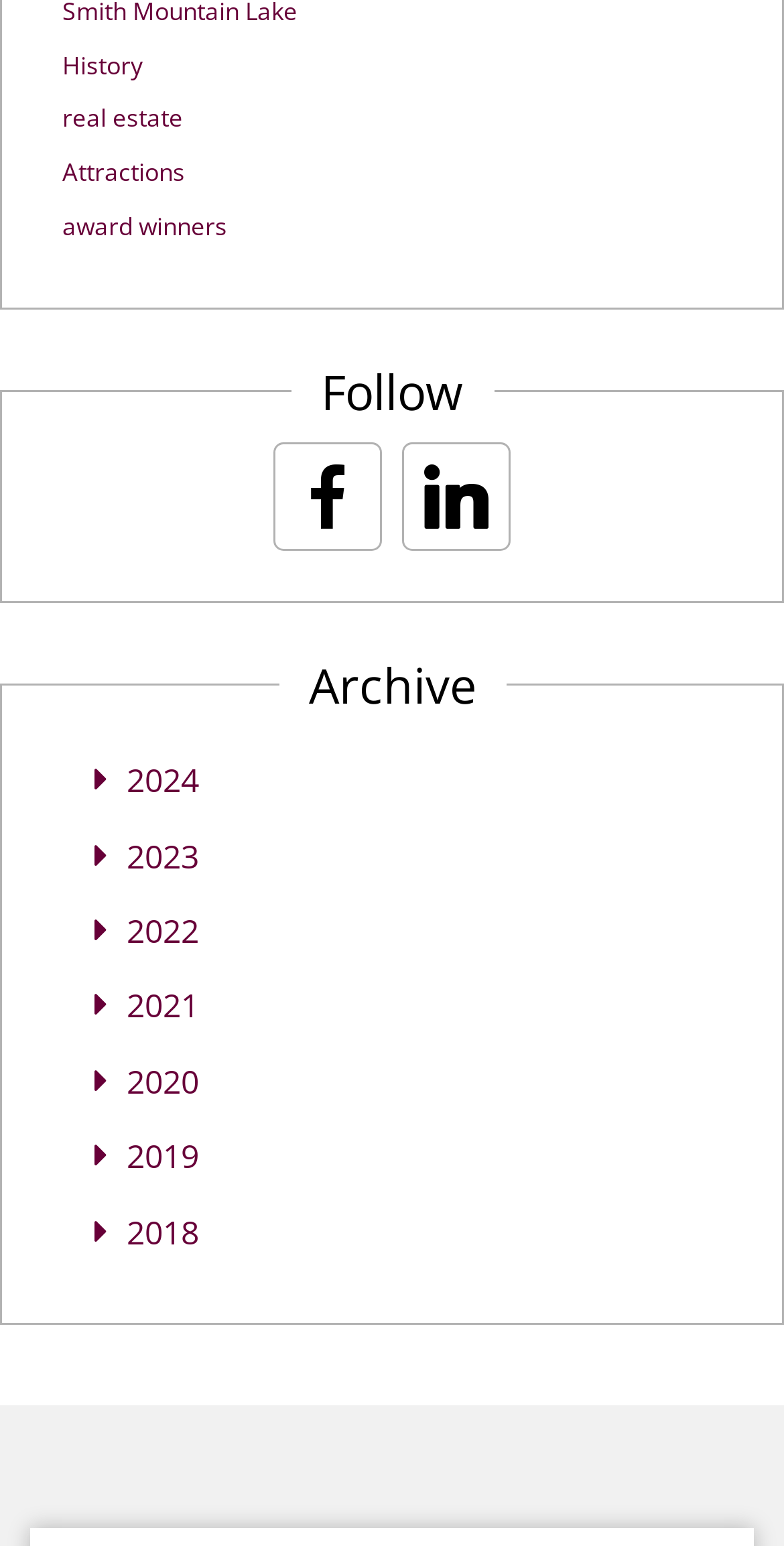Respond to the question below with a single word or phrase:
What is the purpose of the '' icon?

Dropdown arrow